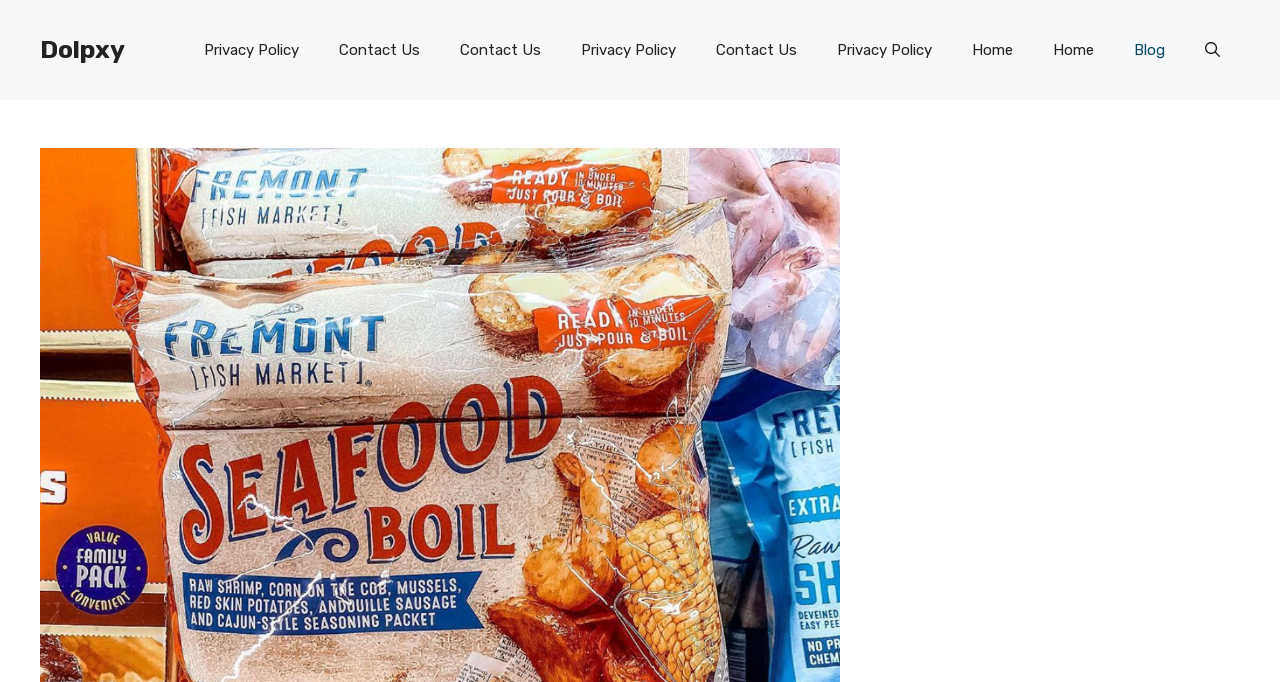What is the layout of the navigation links?
Please craft a detailed and exhaustive response to the question.

By analyzing the bounding box coordinates of the navigation links, we can determine that they are arranged horizontally, with each link positioned next to the other. This layout allows users to easily access different sections of the website.